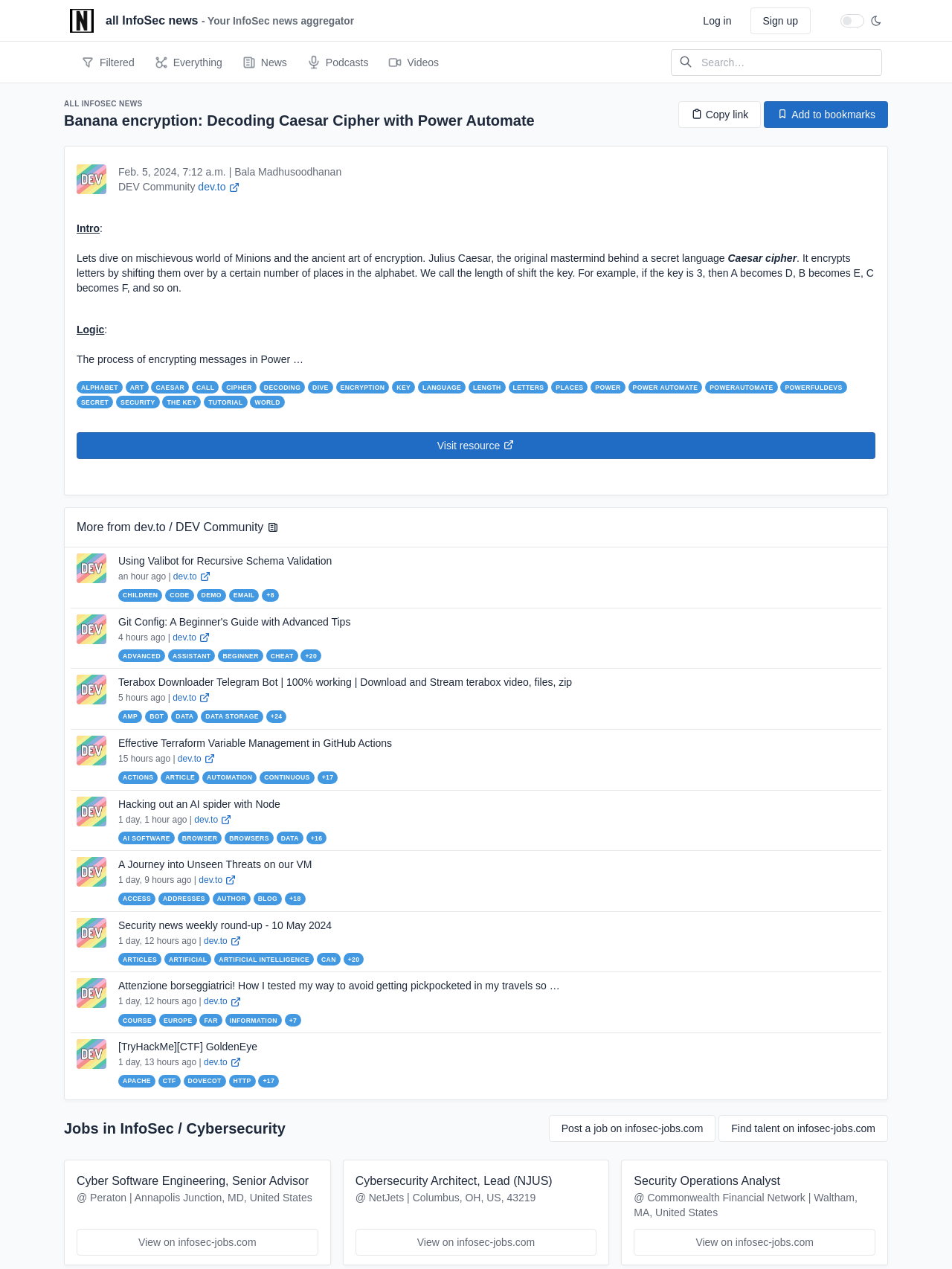Please locate and retrieve the main header text of the webpage.

Banana encryption: Decoding Caesar Cipher with Power Automate